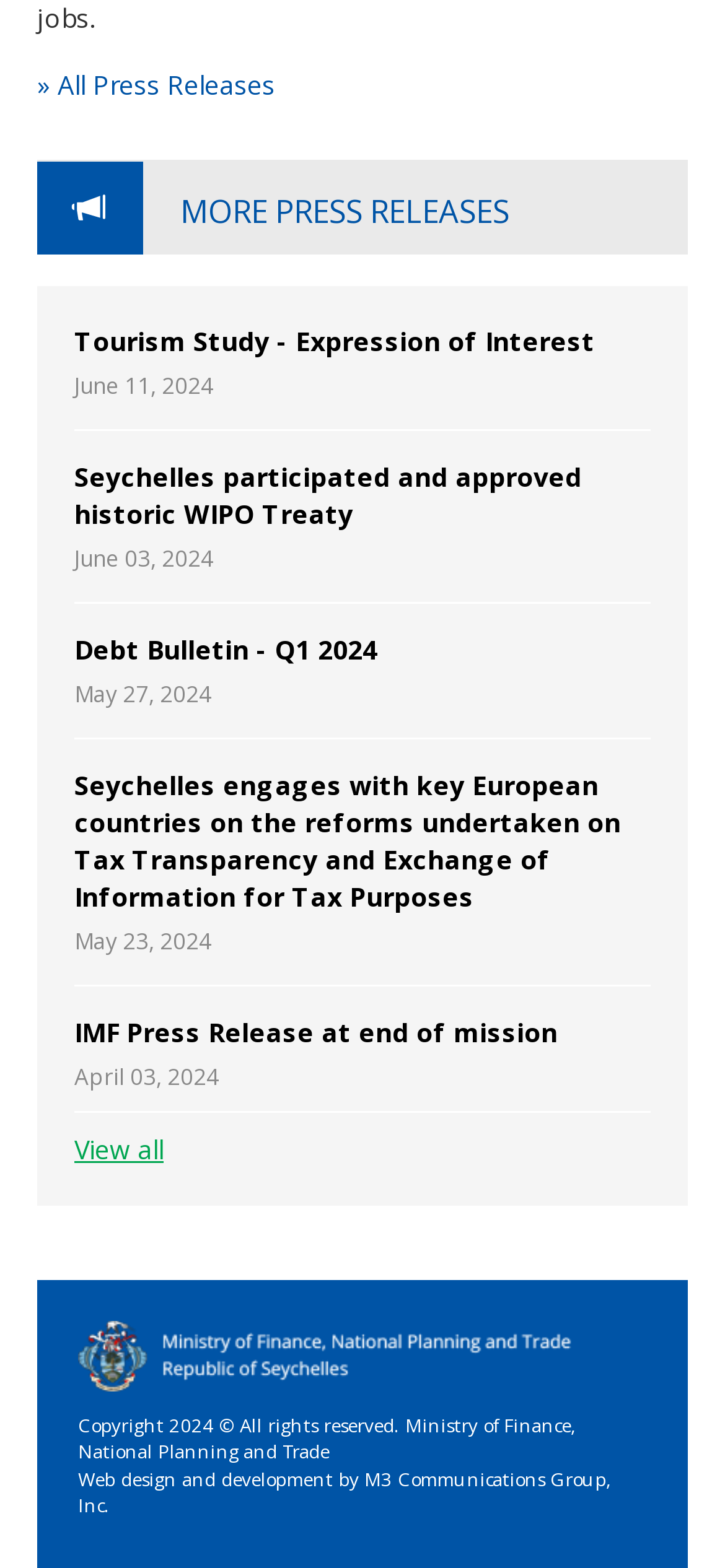Answer the question in one word or a short phrase:
Who designed the website?

M3 Communications Group, Inc.